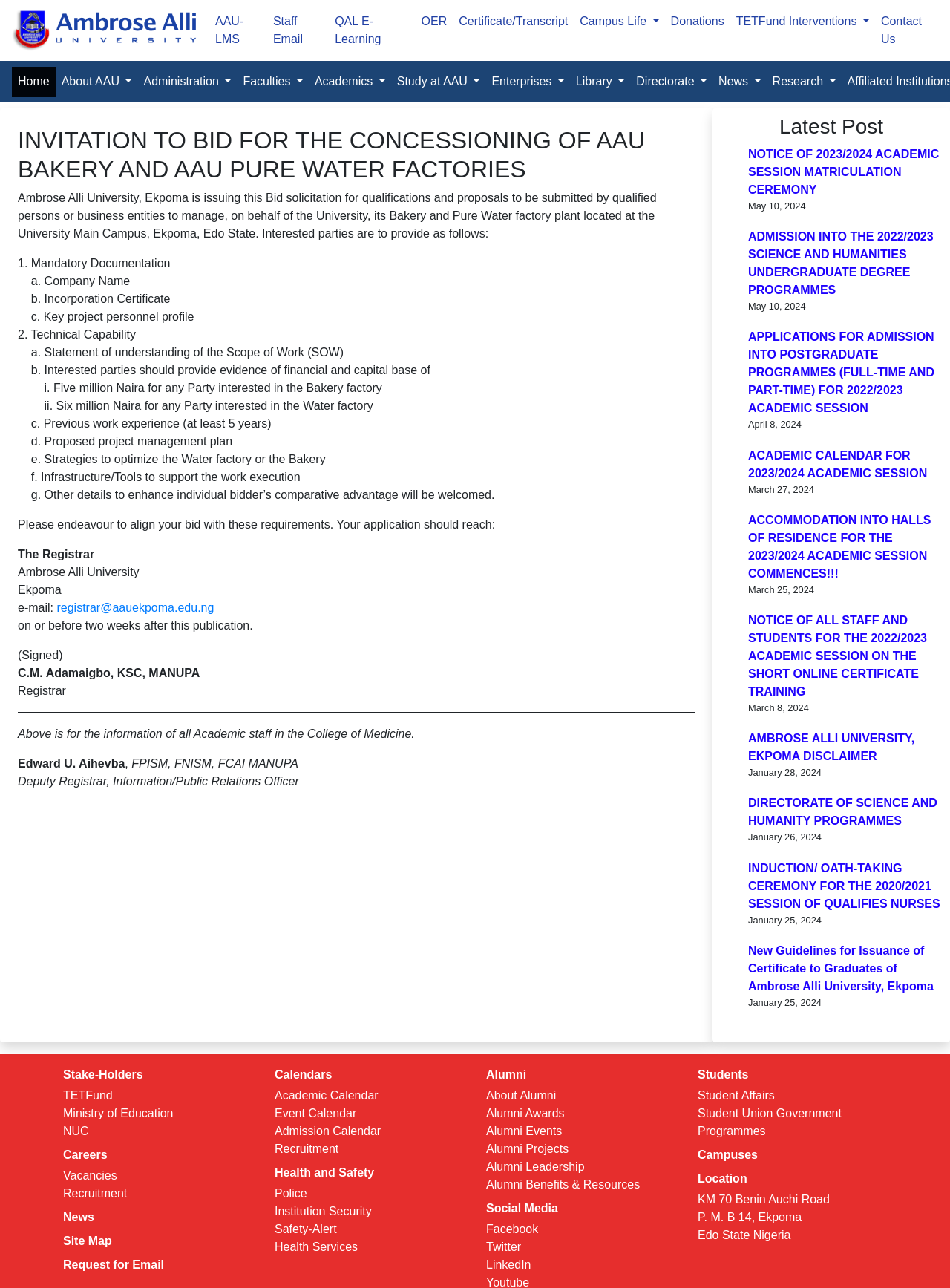Please locate the bounding box coordinates of the element's region that needs to be clicked to follow the instruction: "Search for something". The bounding box coordinates should be provided as four float numbers between 0 and 1, i.e., [left, top, right, bottom].

None